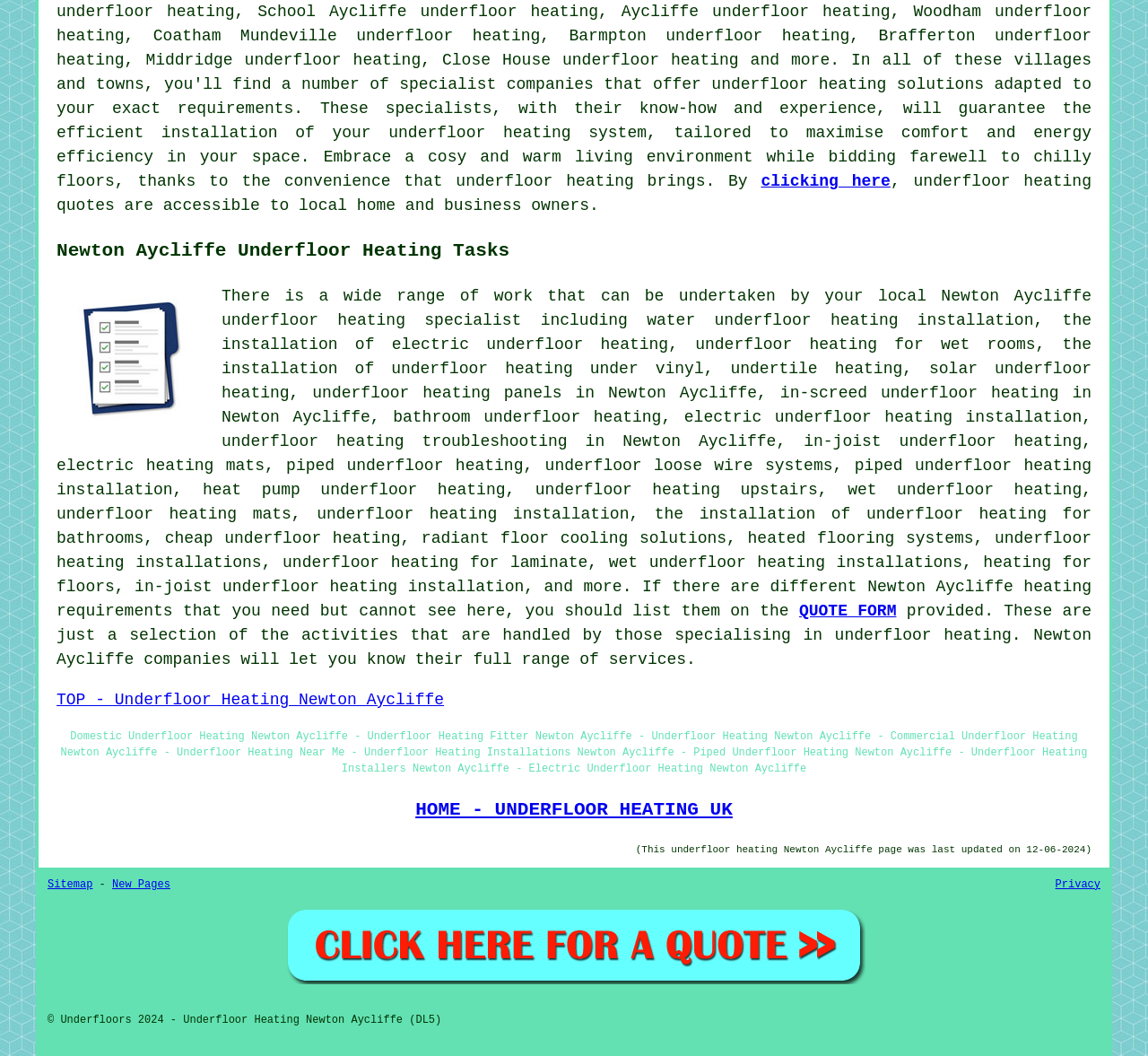Identify the bounding box coordinates of the clickable region to carry out the given instruction: "click clicking here".

[0.663, 0.163, 0.776, 0.18]